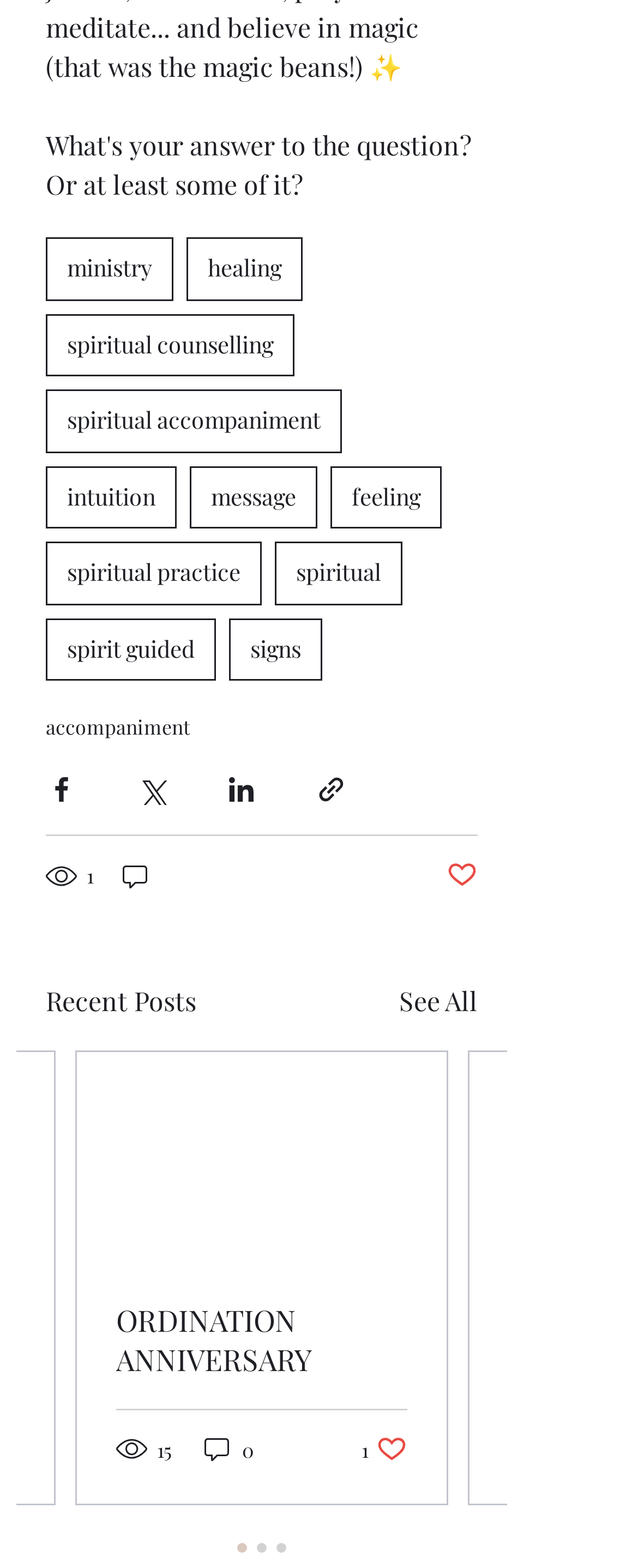Provide the bounding box for the UI element matching this description: "8".

[0.182, 0.914, 0.267, 0.934]